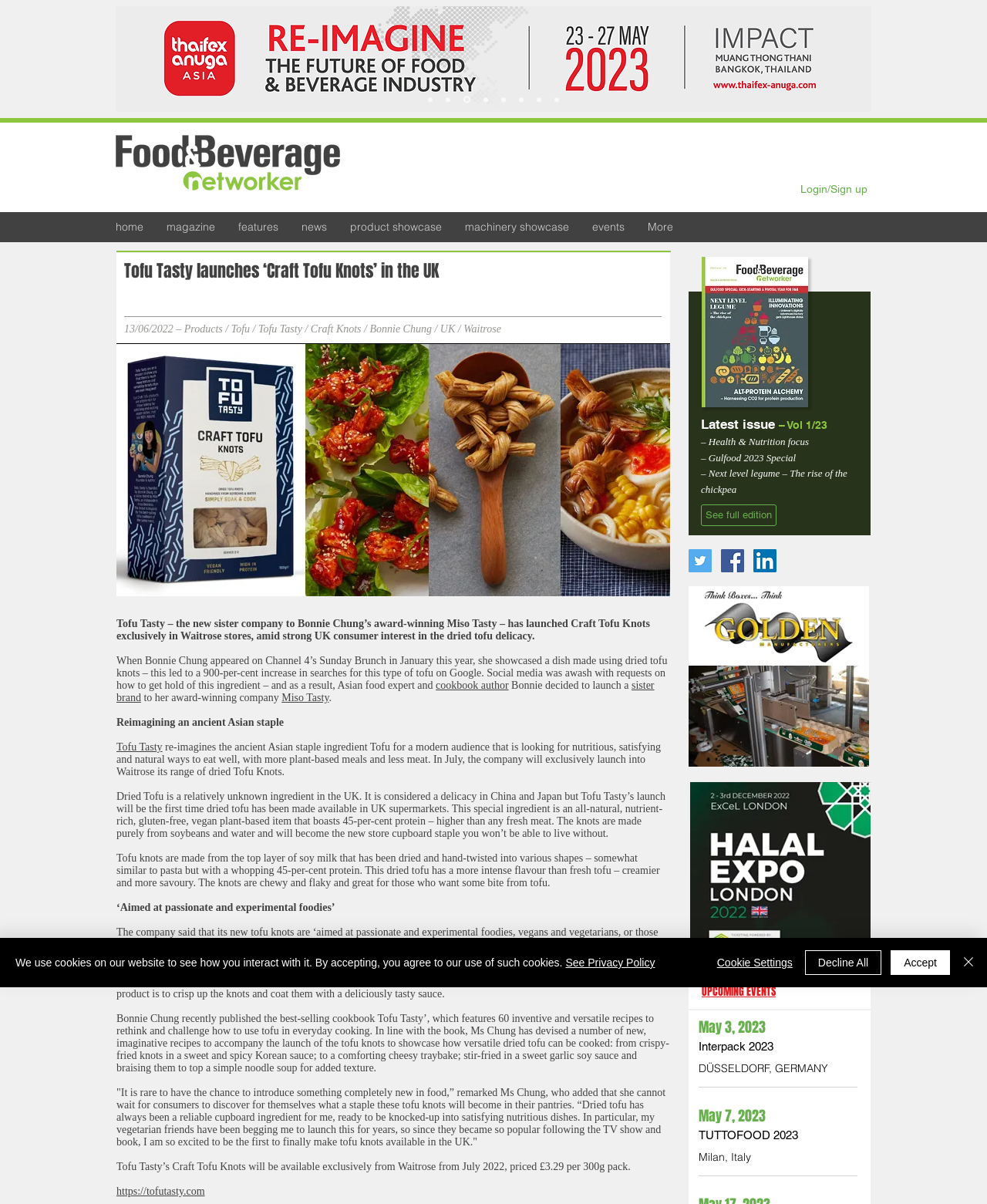Using details from the image, please answer the following question comprehensively:
What is the name of the company launching Craft Tofu Knots?

I found the answer by reading the text in the webpage, specifically the sentence 'Tofu Tasty – the new sister company to Bonnie Chung’s award-winning Miso Tasty – has launched Craft Tofu Knots exclusively in Waitrose stores...' which mentions the company name as Tofu Tasty.